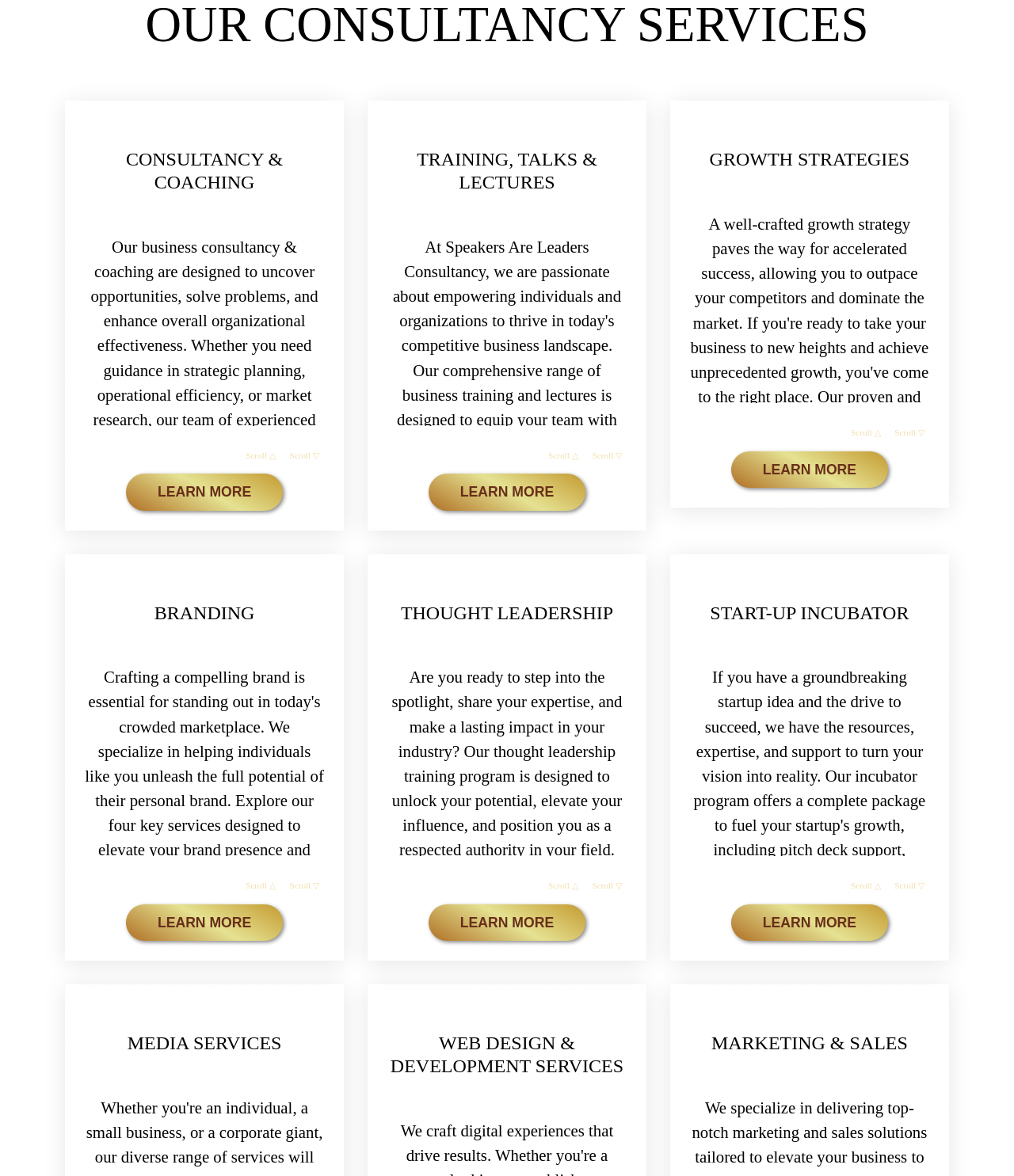What is the purpose of the thought leadership training program?
Based on the image, answer the question with a single word or brief phrase.

To unlock potential and elevate influence